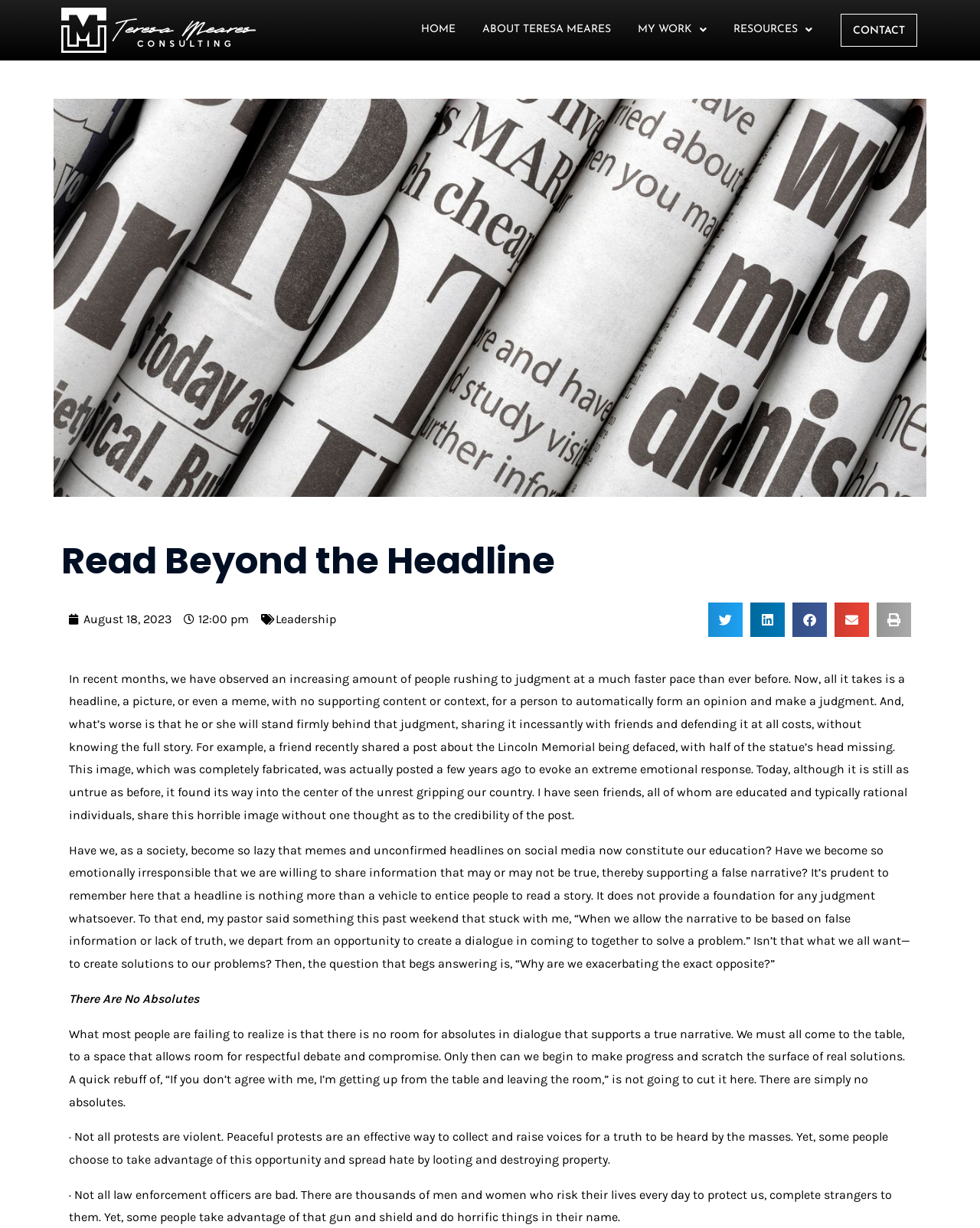Please provide a comprehensive answer to the question based on the screenshot: What is the author's suggestion for creating solutions to problems?

I understood the author's suggestion by reading the article's content, which emphasizes the importance of coming to the table with room for respectful debate and compromise in order to make progress and find real solutions to problems.